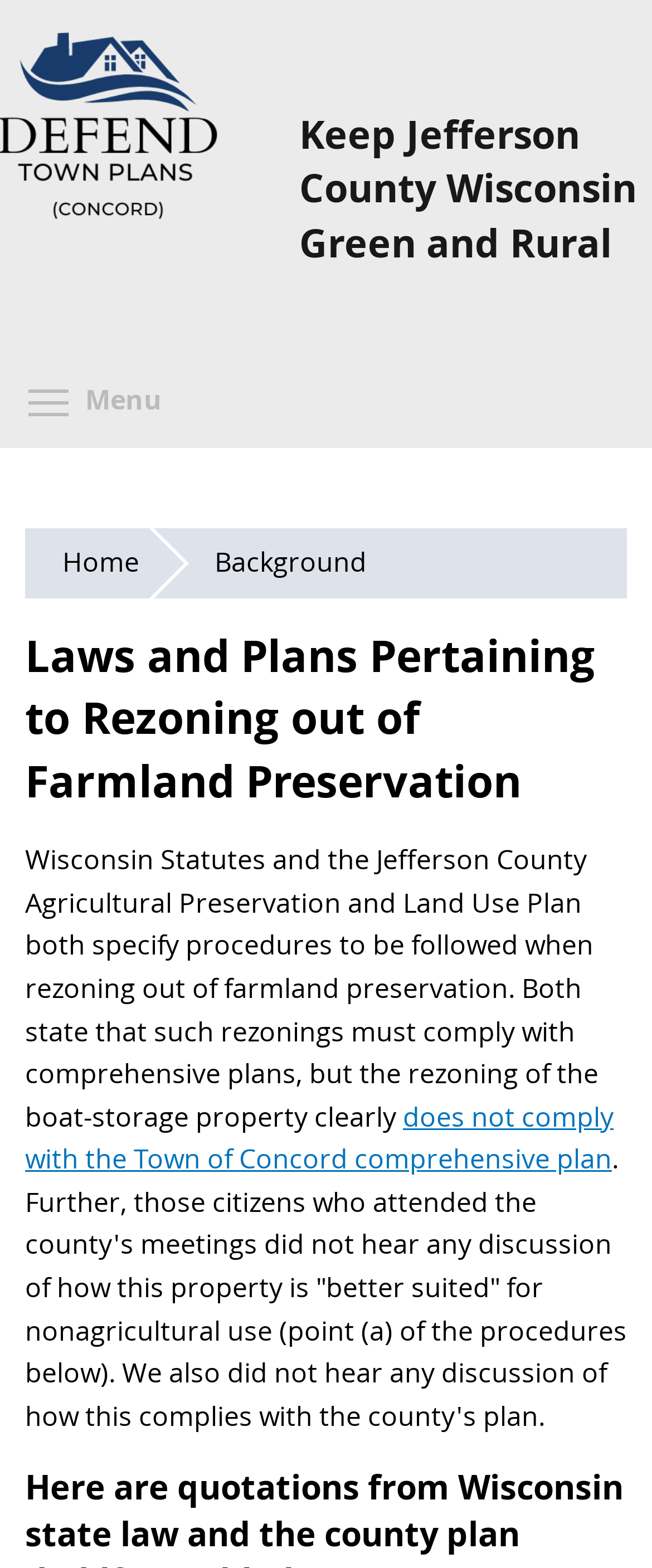Provide a one-word or one-phrase answer to the question:
What is the topic of the webpage?

Rezoning and farmland preservation